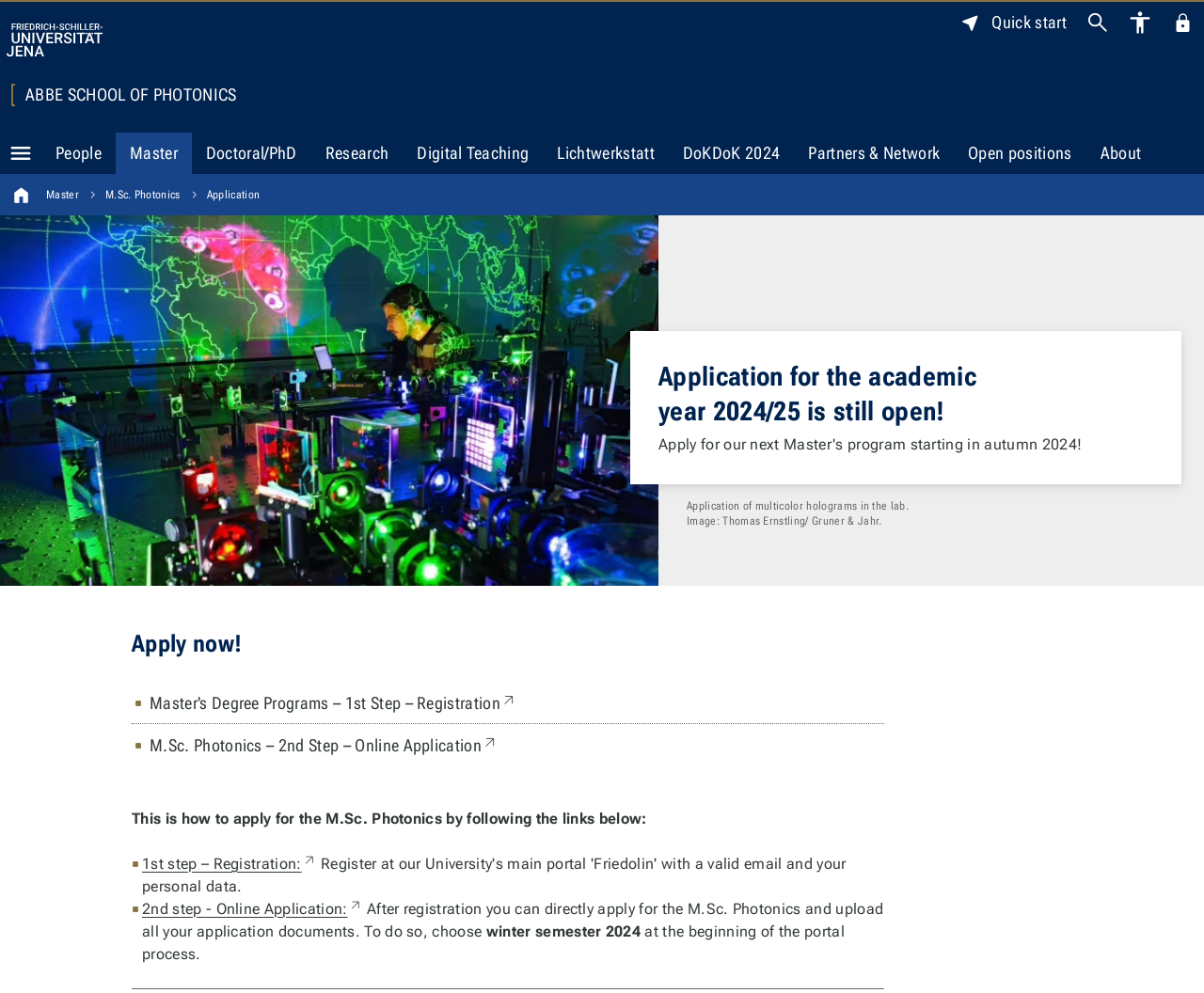What is the deadline for applying to the M.Sc. Photonics program?
Please provide a single word or phrase based on the screenshot.

Winter semester 2024